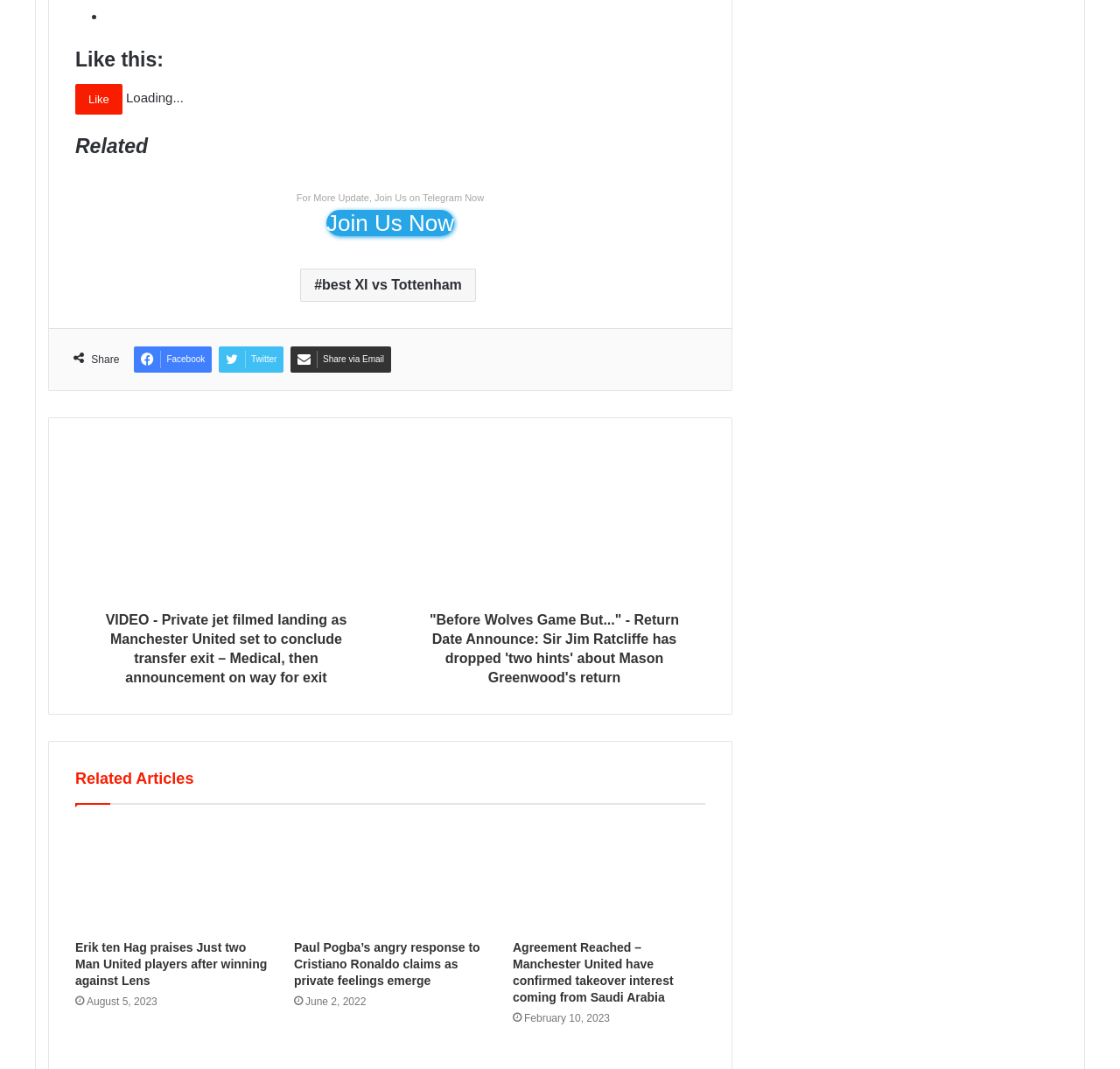What is the date of the article 'Agreement Reached – Manchester United have confirmed takeover interest coming from Saudi Arabia'?
Using the image as a reference, answer the question with a short word or phrase.

February 10, 2023